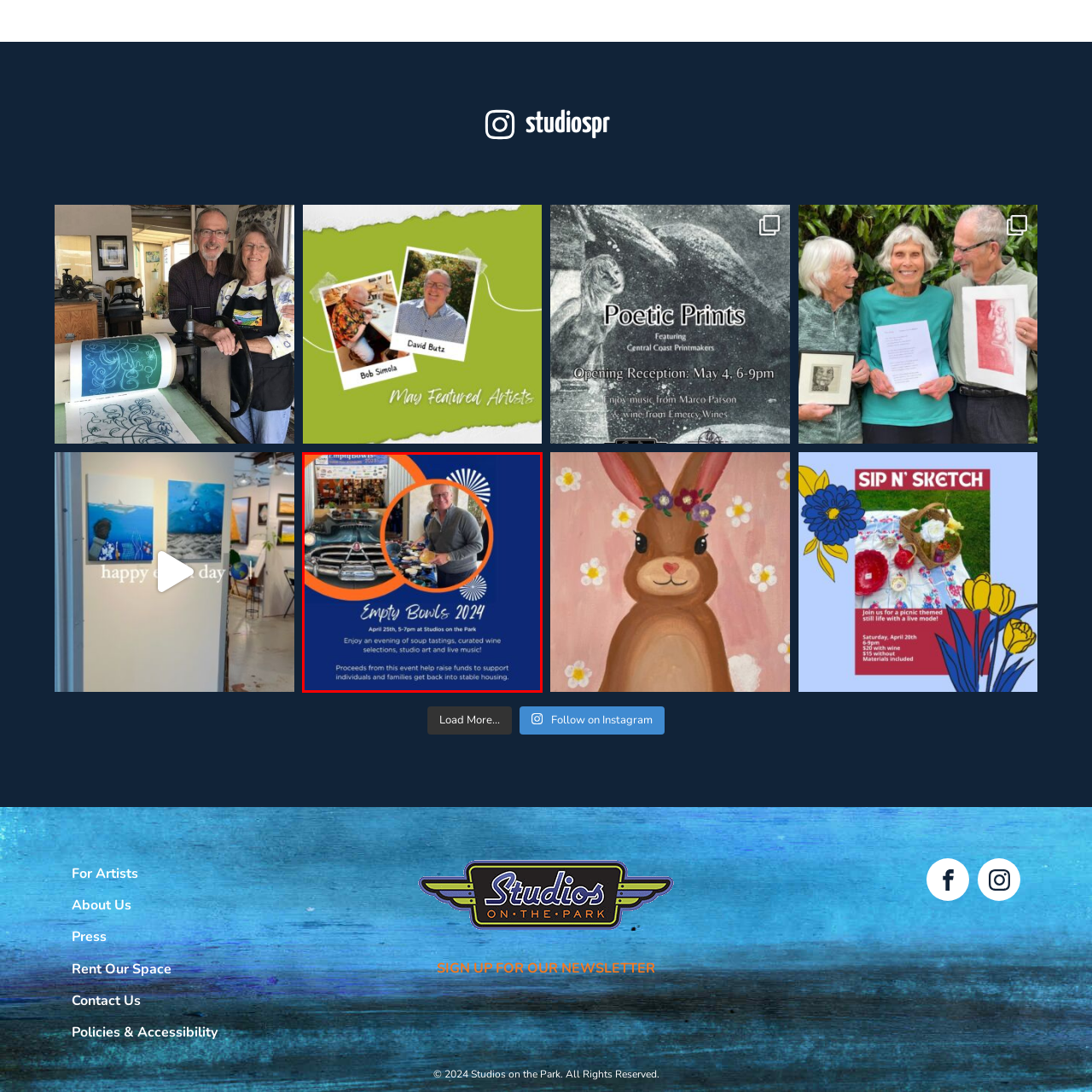Offer a detailed caption for the image that is surrounded by the red border.

Join us for the **Empty Bowls 2024** event on **April 25th from 5-7 PM** at **Studios on the Park**! This year, guests will enjoy a delightful evening filled with a variety of soup tastings, carefully curated wine selections, engaging studio art, and vibrant live music. The event aims to bring the community together while raising vital funds to support individuals and families transitioning back into stable housing. 

The featured image highlights the warm, inviting atmosphere of the event, showcasing a participant enjoying the festivities amidst a backdrop of creative displays and a vintage car. Don't miss out on this opportunity to indulge in delicious food and drink while supporting a meaningful cause!